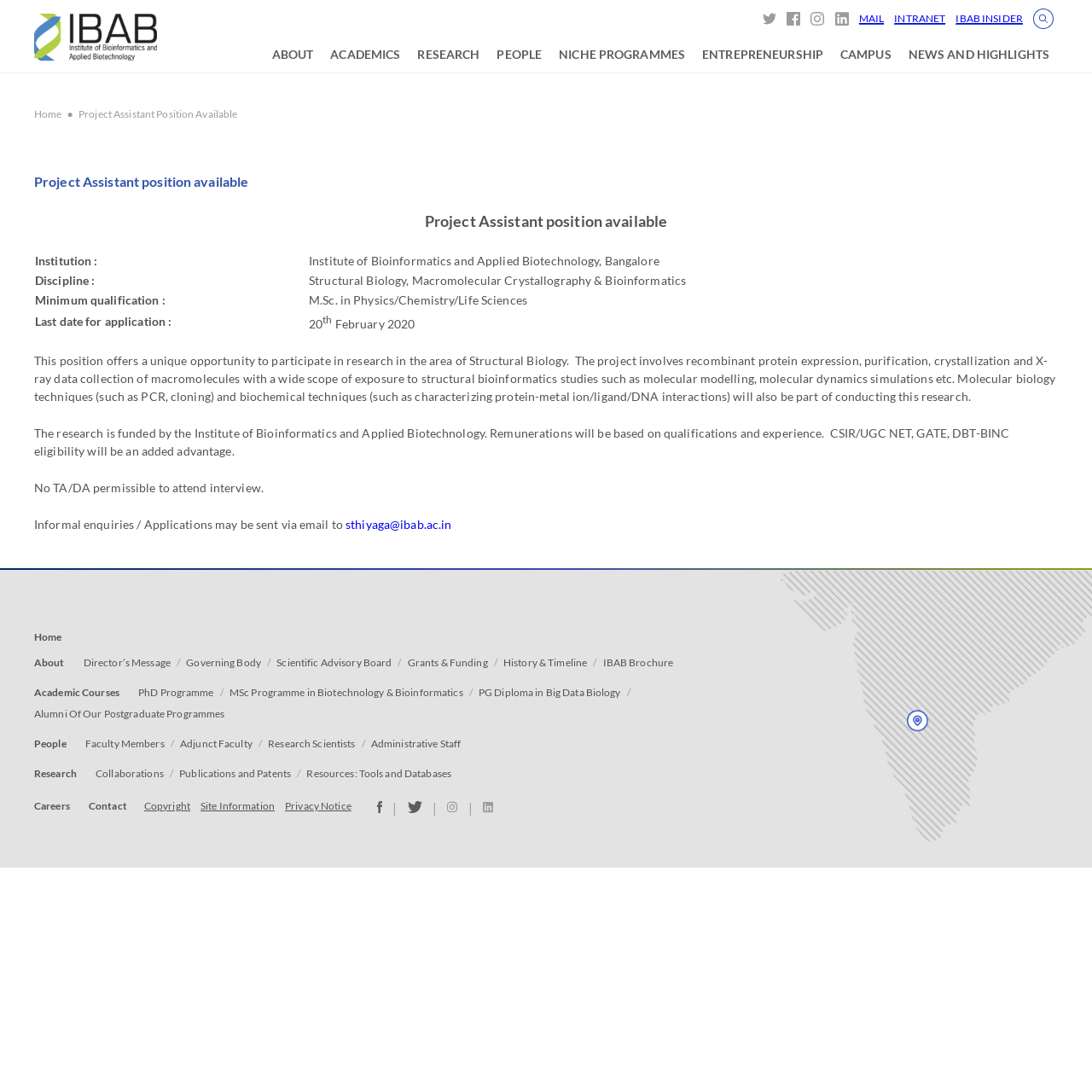Predict the bounding box coordinates of the UI element that matches this description: "History & Timeline". The coordinates should be in the format [left, top, right, bottom] with each value between 0 and 1.

[0.461, 0.599, 0.538, 0.614]